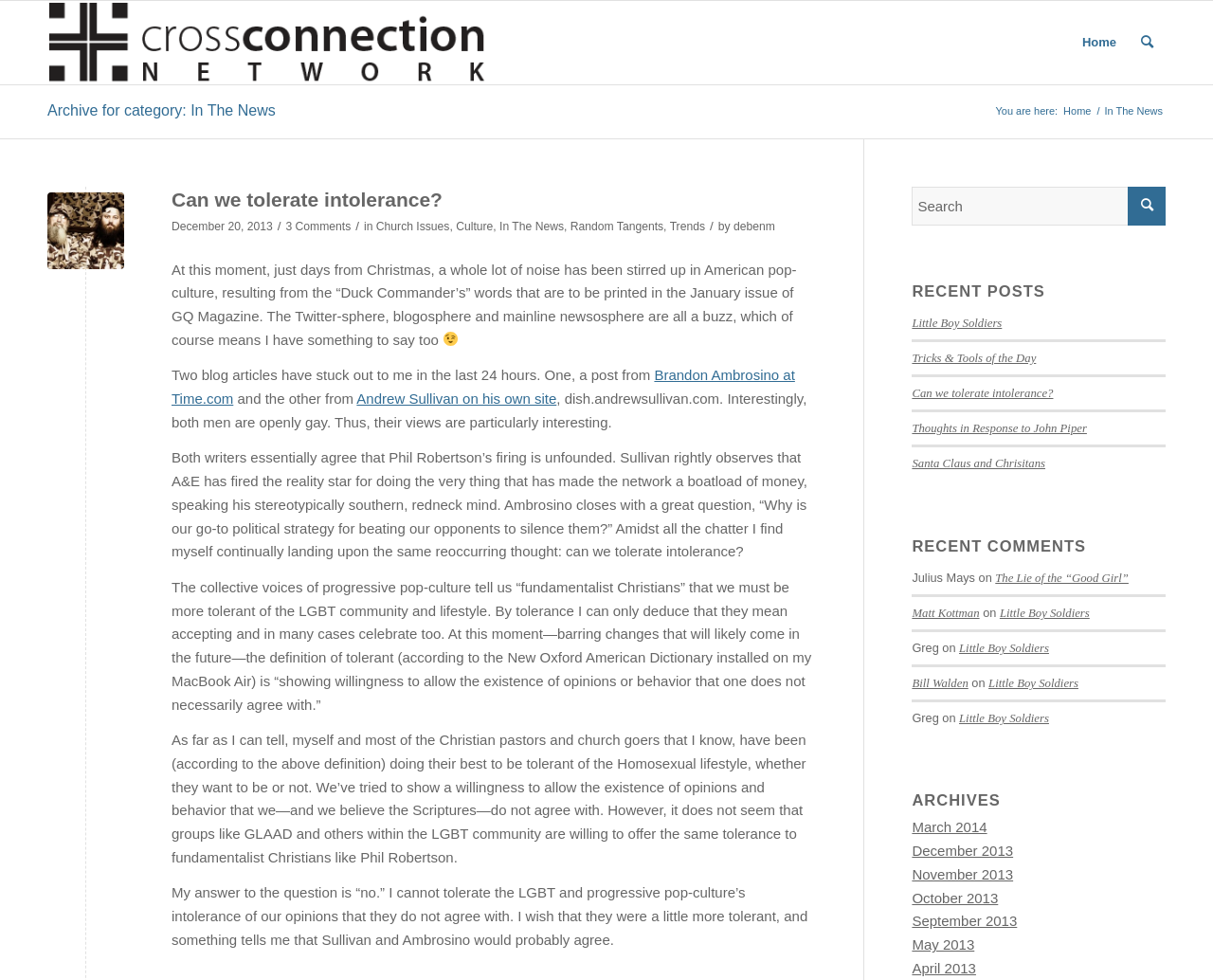How many recent posts are listed? Look at the image and give a one-word or short phrase answer.

5